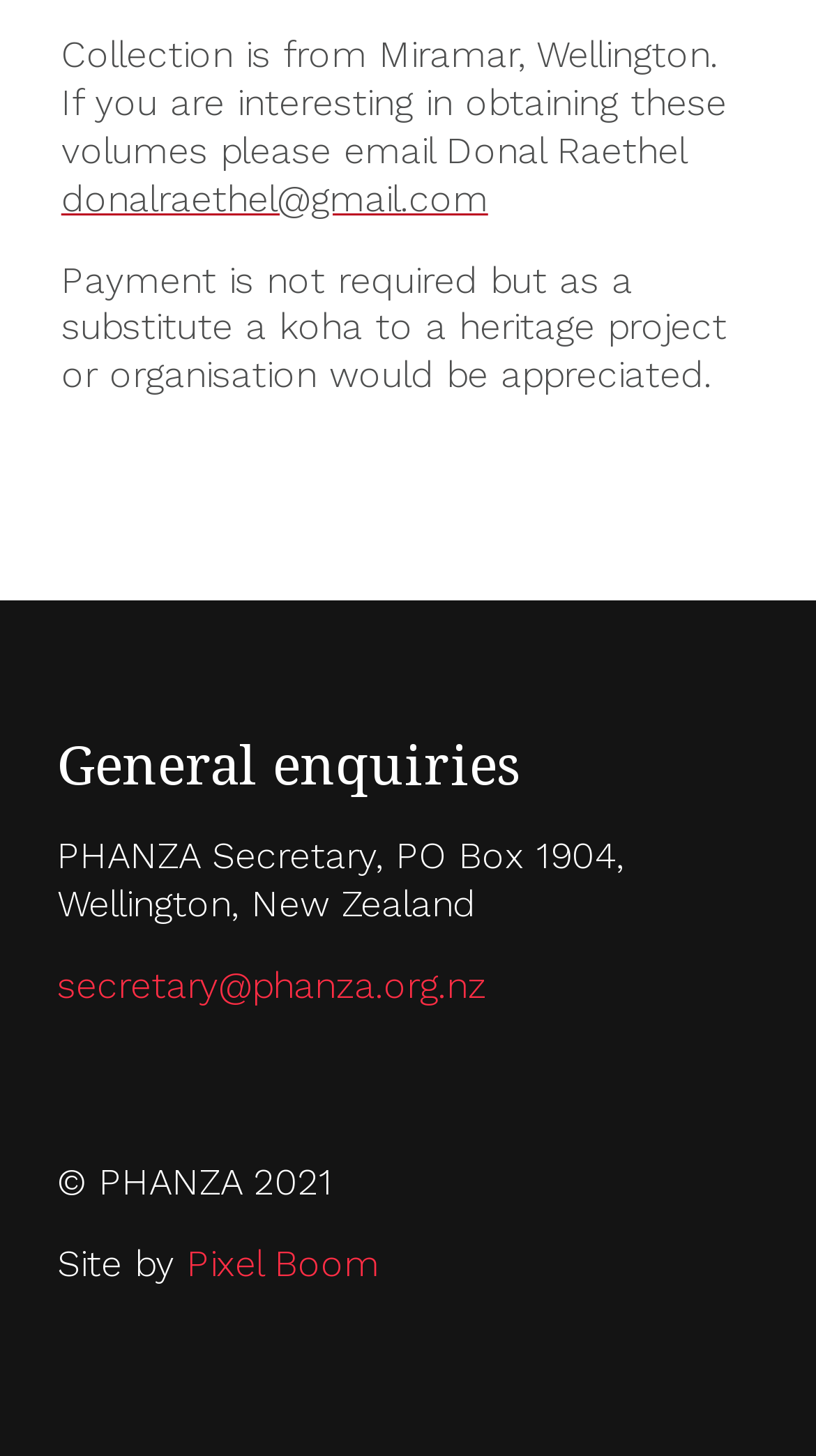Mark the bounding box of the element that matches the following description: "secretary@phanza.org.nz".

[0.07, 0.662, 0.596, 0.69]